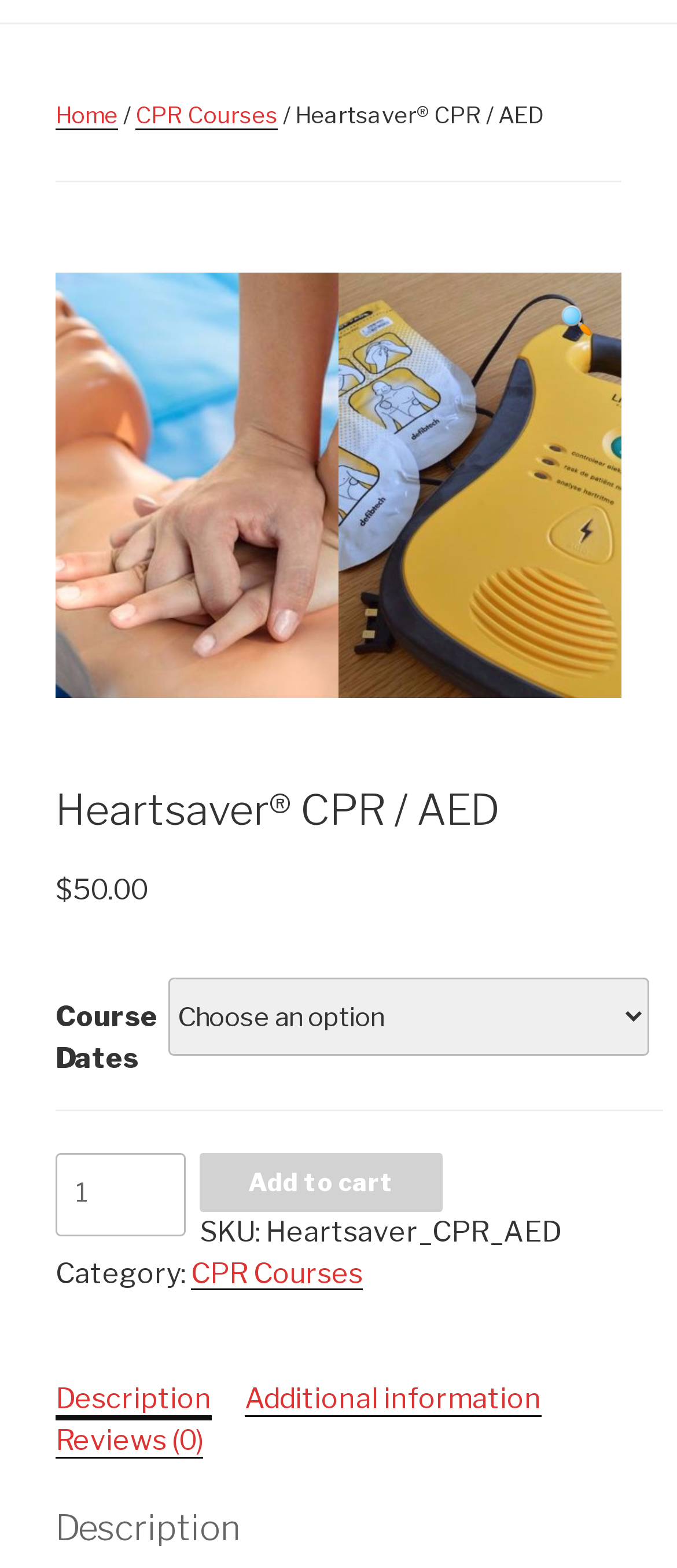Using the element description: "Additional information", determine the bounding box coordinates for the specified UI element. The coordinates should be four float numbers between 0 and 1, [left, top, right, bottom].

[0.362, 0.882, 0.8, 0.903]